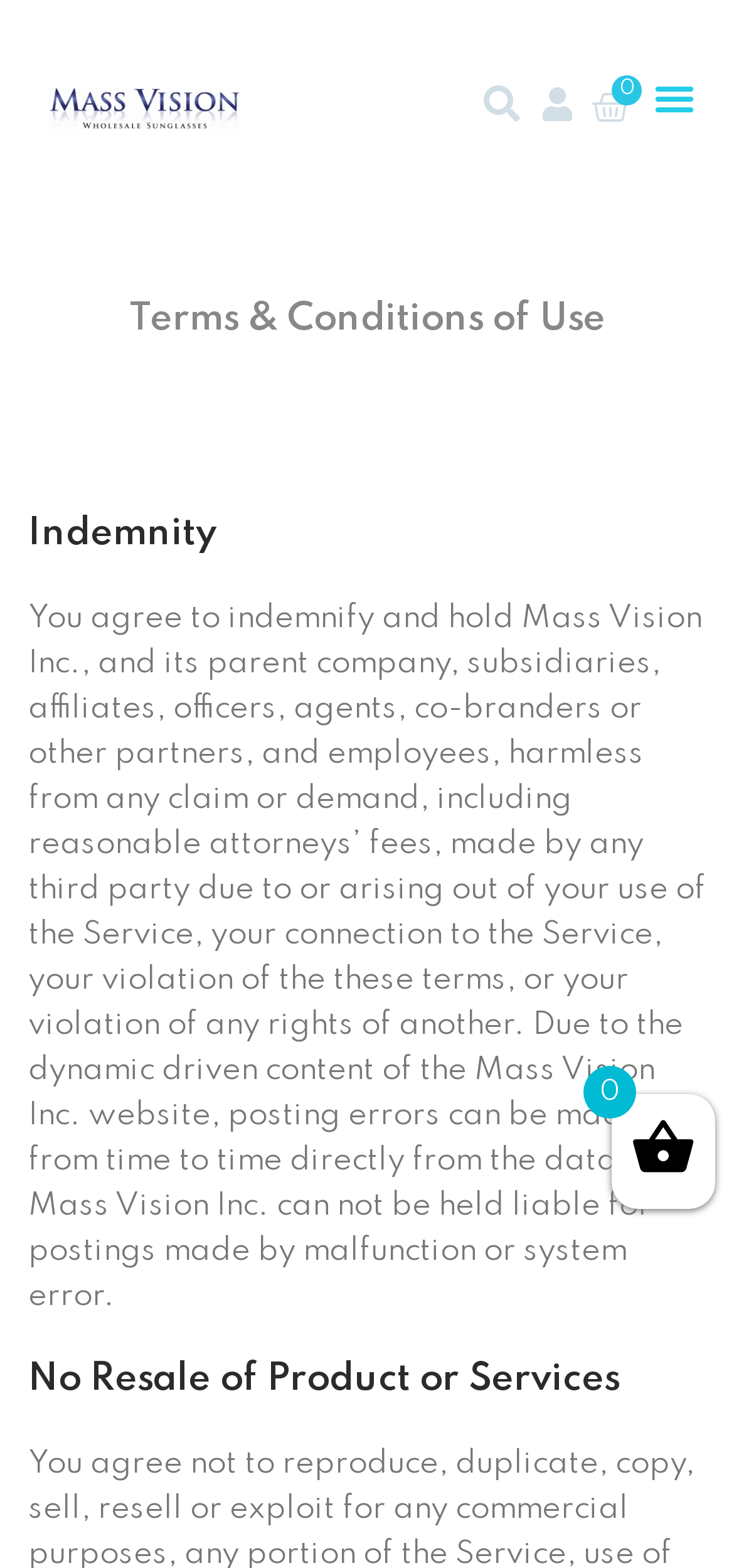Explain in detail what is displayed on the webpage.

The webpage is titled "Terms & Conditions of Use - Mass Vision Wholesale Sunglasses" and appears to be a legal document outlining the terms of use for Mass Vision Inc.'s services. 

At the top left of the page, there is a link, followed by a search bar with a "Search" button to its right. Next to the search bar, there is an icon represented by "\uf007". On the top right, there is a link to a cart with a count of "0" items, and a "Menu Toggle" button.

The main content of the page is divided into sections, with headings "Terms & Conditions of Use", "Indemnity", and "No Resale of Product or Services". The "Indemnity" section contains a lengthy paragraph of text outlining the user's agreement to indemnify Mass Vision Inc. and its affiliates. This section takes up most of the page's content.

There is also a small text "0" located near the bottom right of the page, which may be related to the cart count.